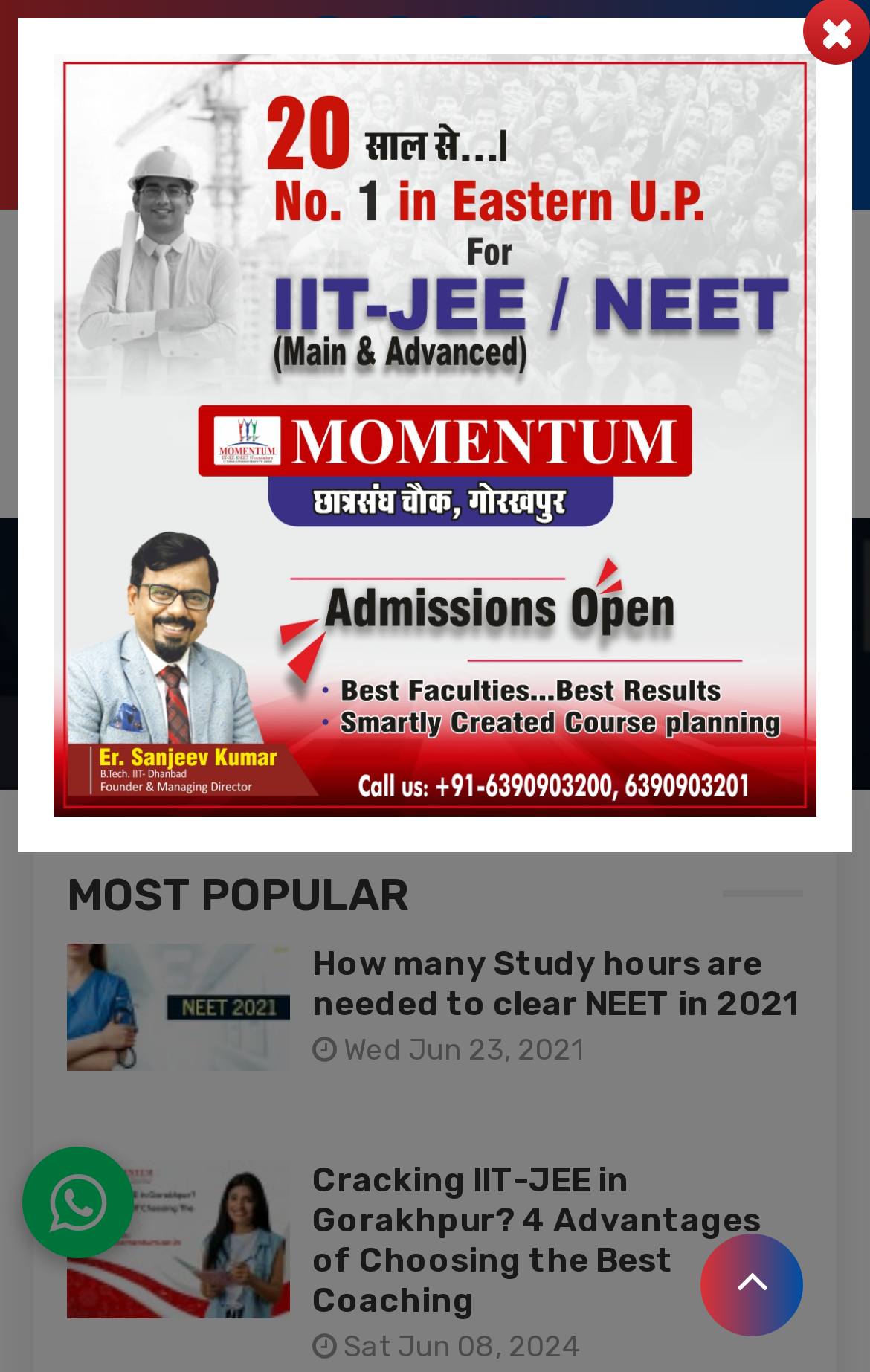Find the primary header on the webpage and provide its text.

Top 6 Tips for Success in IIT Physics